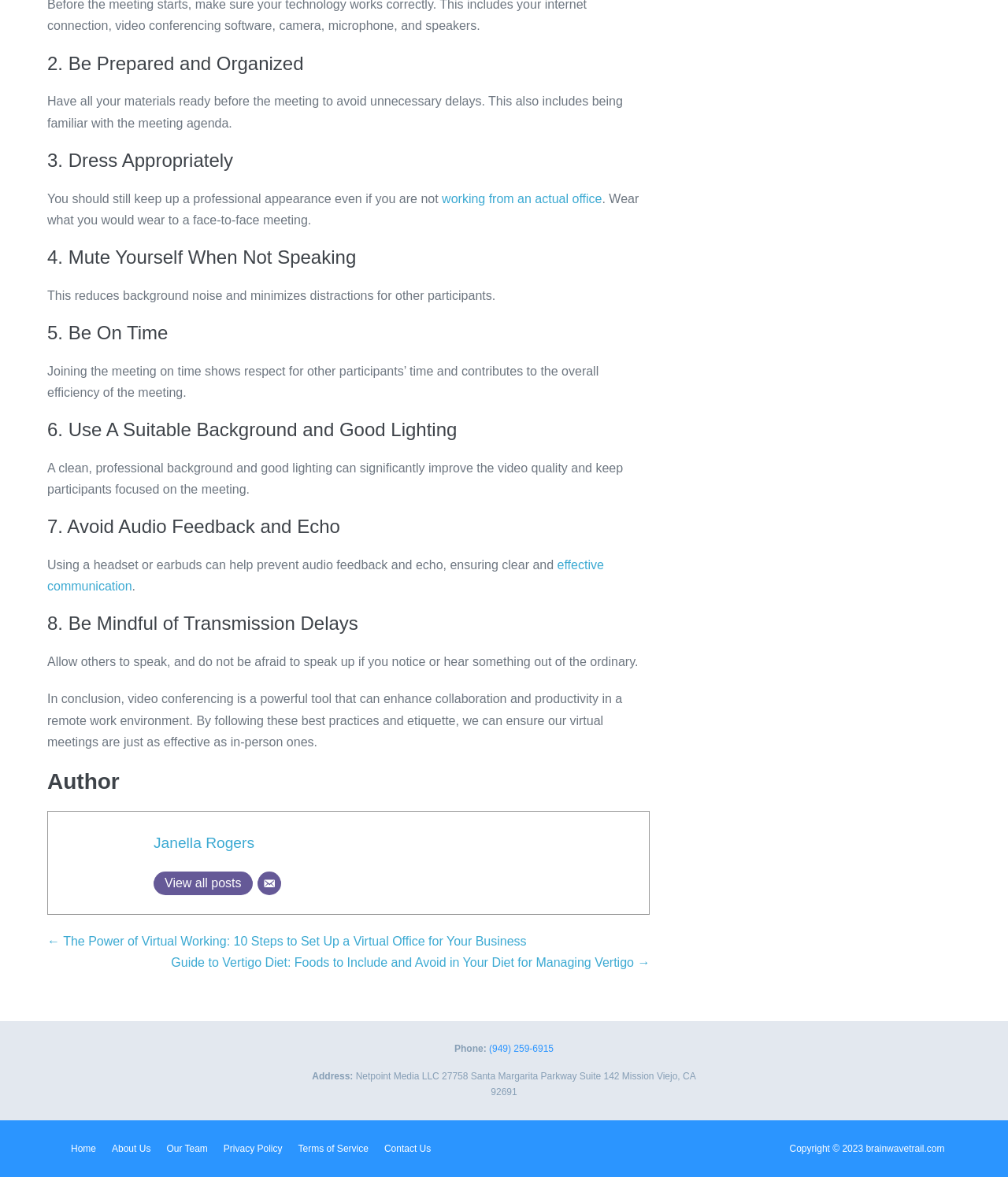Find the bounding box of the UI element described as: "Home". The bounding box coordinates should be given as four float values between 0 and 1, i.e., [left, top, right, bottom].

[0.062, 0.965, 0.103, 0.986]